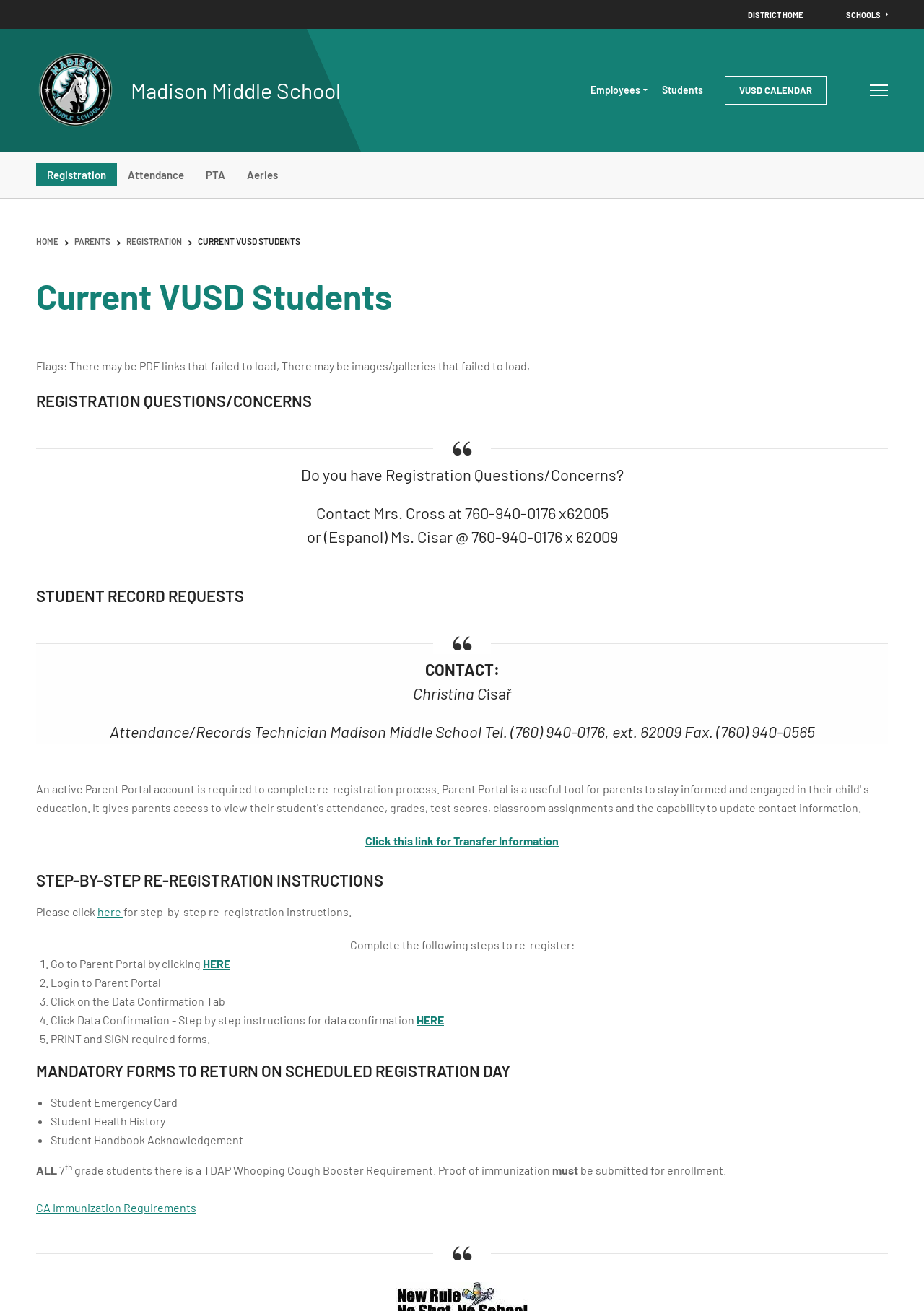Respond to the question below with a single word or phrase: What is the phone number to contact for registration questions/concerns?

760-940-0176 x62005